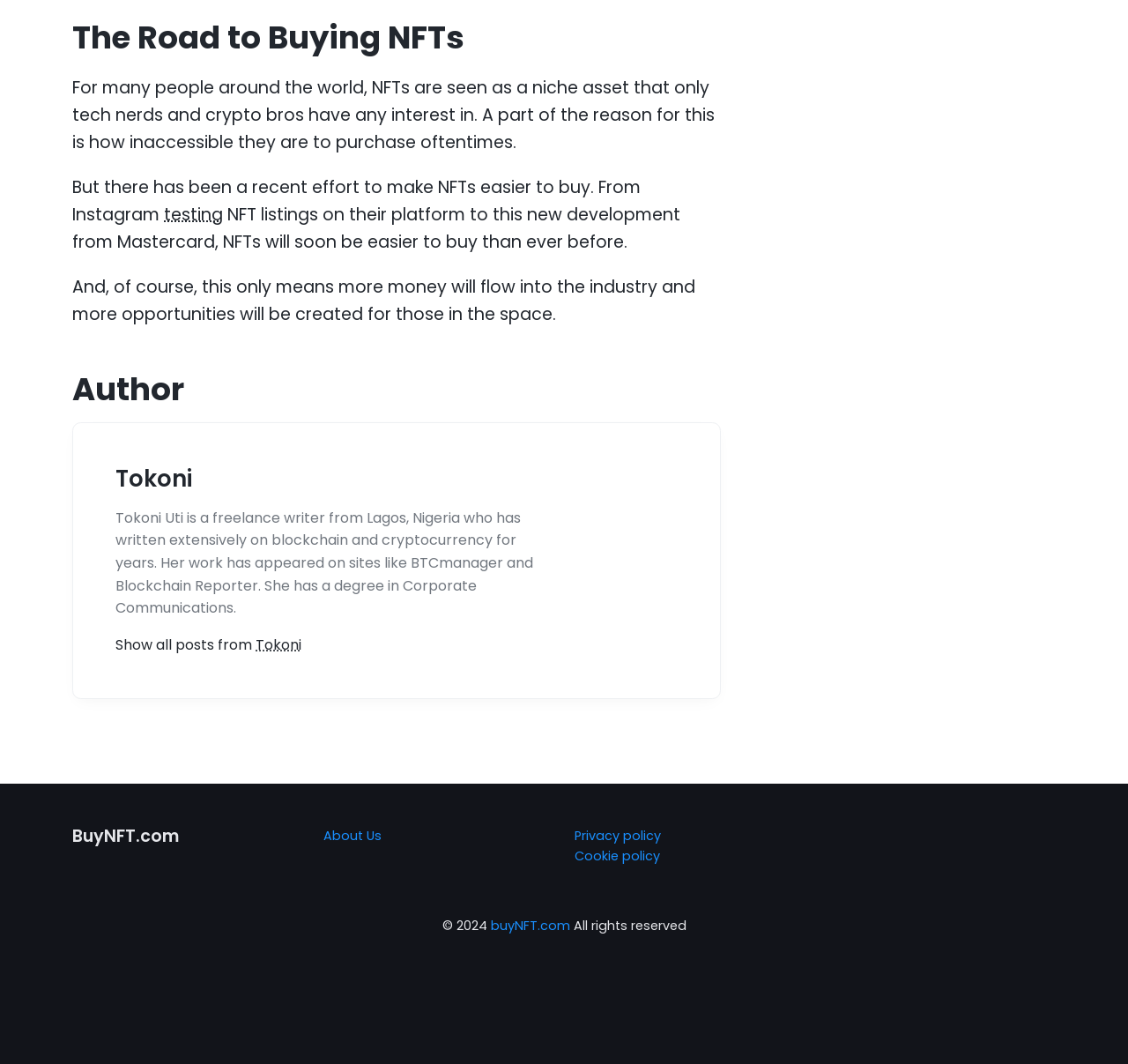Find the bounding box coordinates of the UI element according to this description: "buyNFT.com".

[0.435, 0.862, 0.505, 0.879]